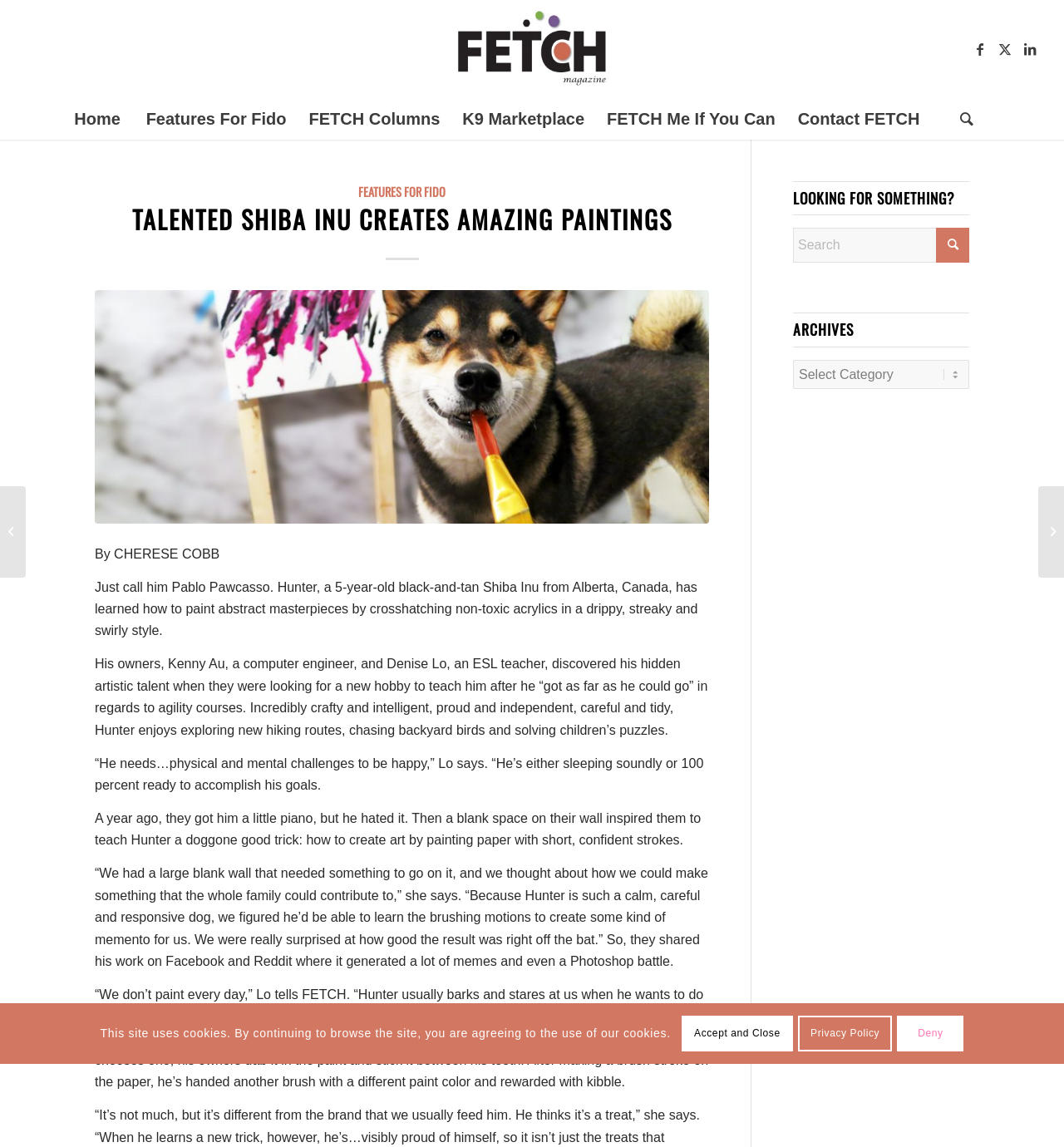Determine the bounding box coordinates of the region I should click to achieve the following instruction: "Search for something". Ensure the bounding box coordinates are four float numbers between 0 and 1, i.e., [left, top, right, bottom].

[0.745, 0.199, 0.911, 0.229]